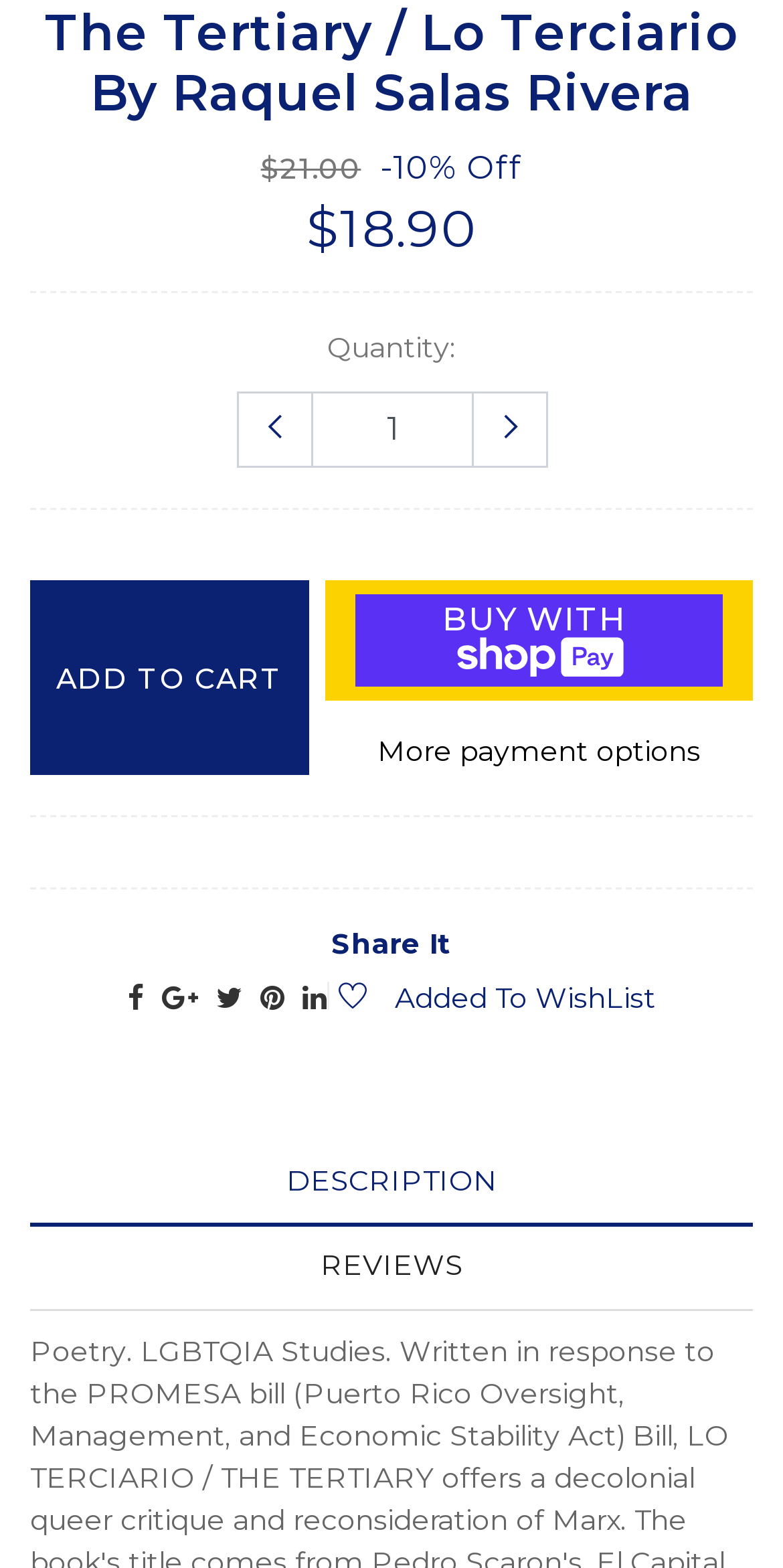Can you specify the bounding box coordinates for the region that should be clicked to fulfill this instruction: "Click the 'Share It' link".

[0.038, 0.586, 0.962, 0.617]